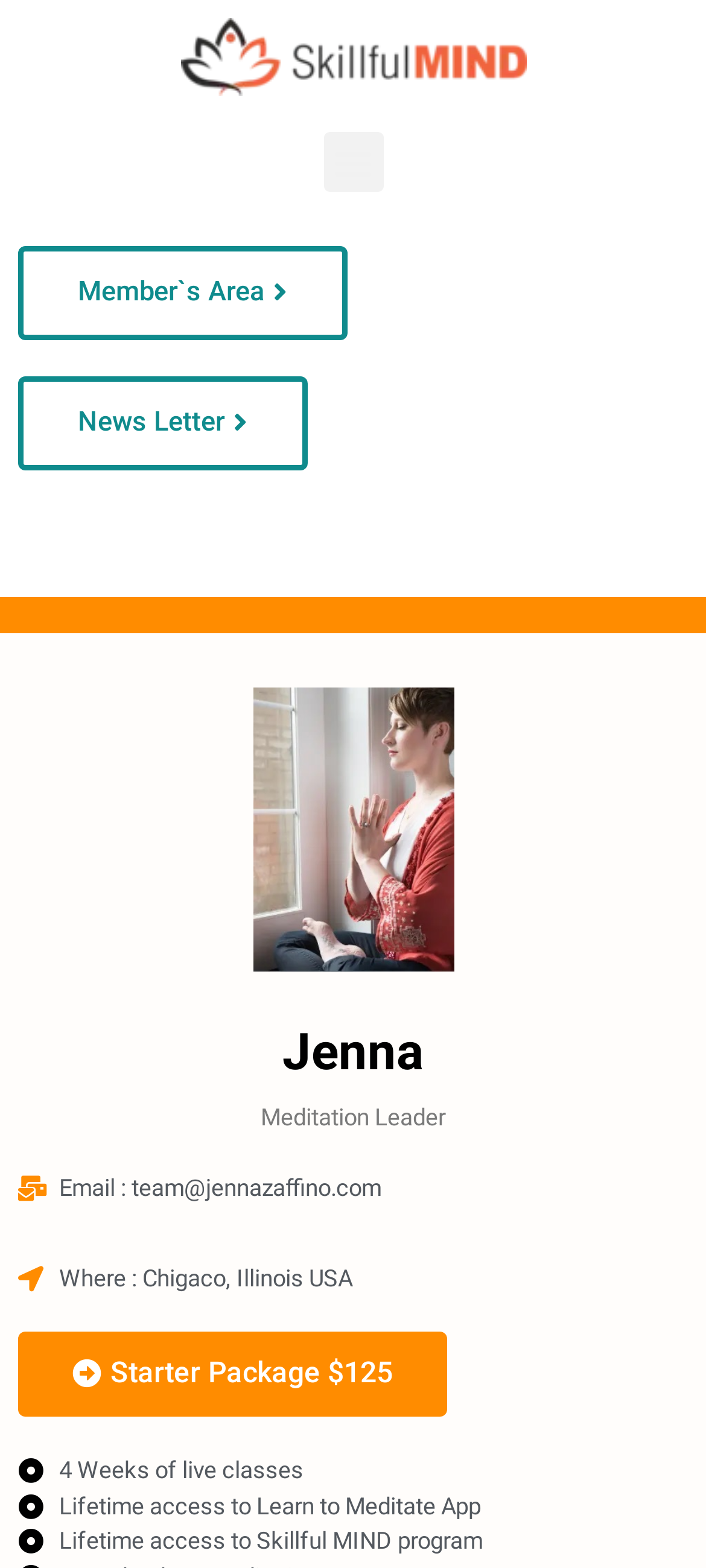From the image, can you give a detailed response to the question below:
What is the price of the Starter Package?

I found the answer by looking at the button element with the text 'Starter Package $125' which indicates the price of the package.